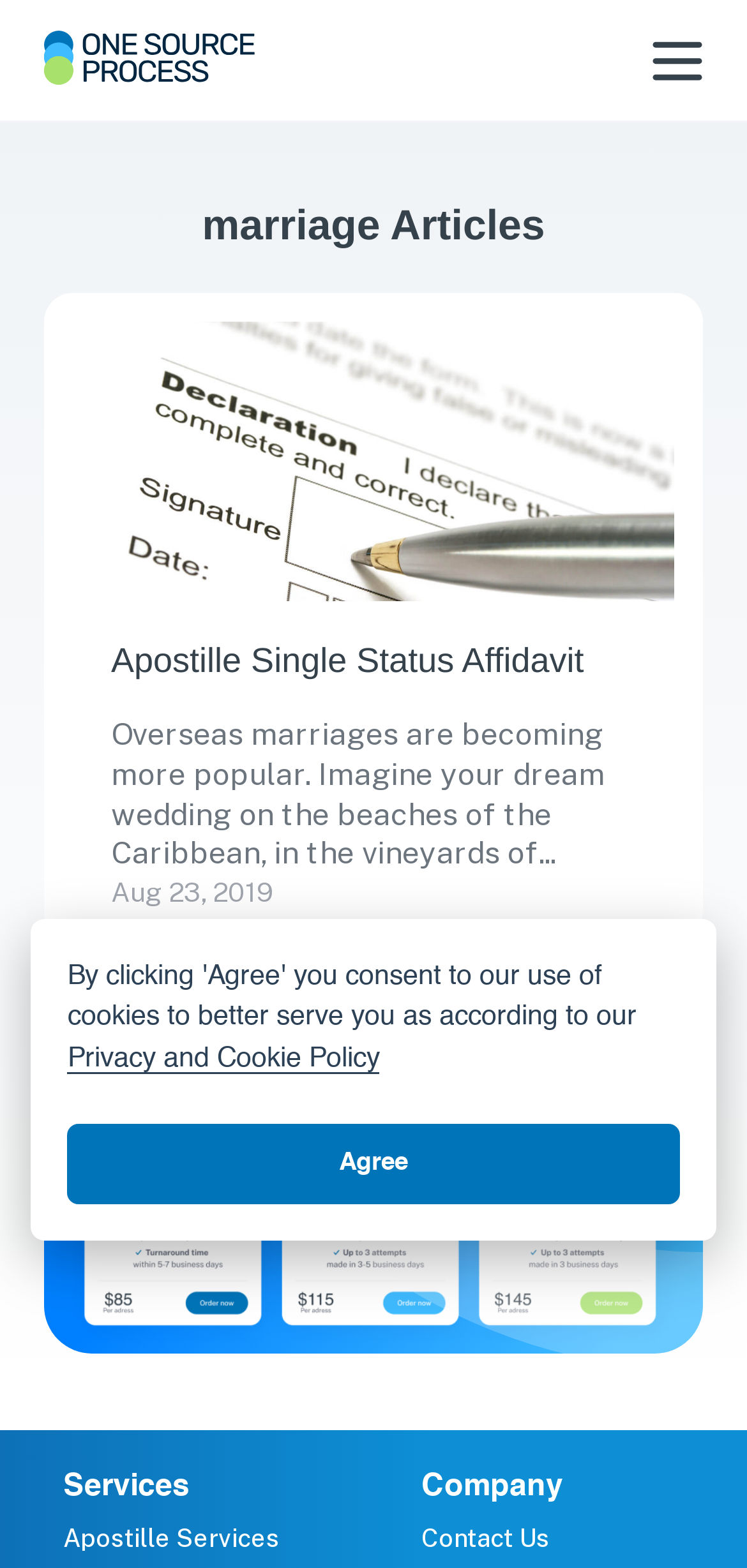What is the topic of the article with the subtitle 'Overseas marriages are becoming more popular...'?
Based on the screenshot, answer the question with a single word or phrase.

Marriage